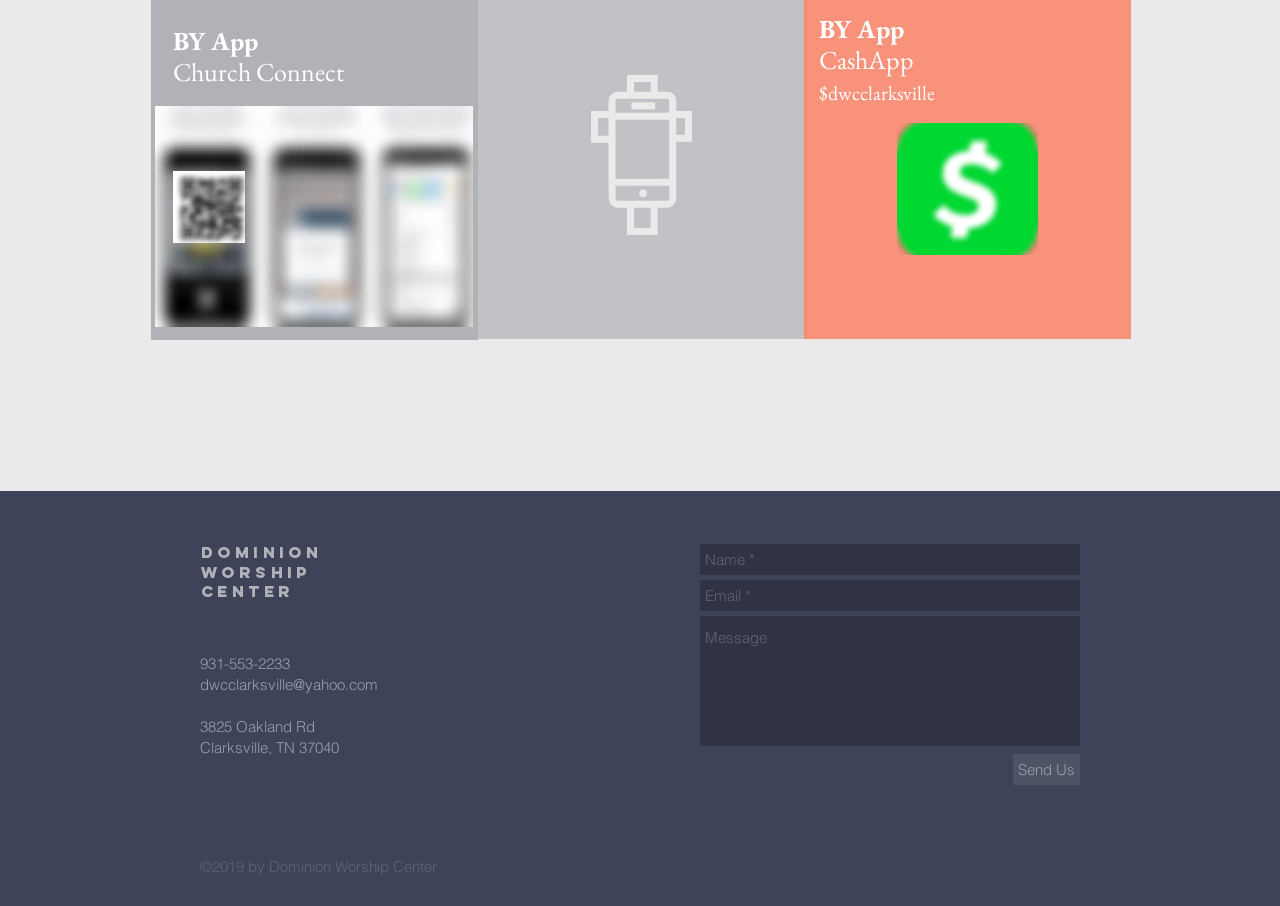Please find the bounding box coordinates for the clickable element needed to perform this instruction: "Scan the QR code".

[0.135, 0.189, 0.191, 0.268]